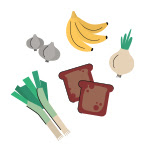What is the purpose of leeks in the context of the image?
Please look at the screenshot and answer in one word or a short phrase.

Rich in vitamins and beneficial for digestion